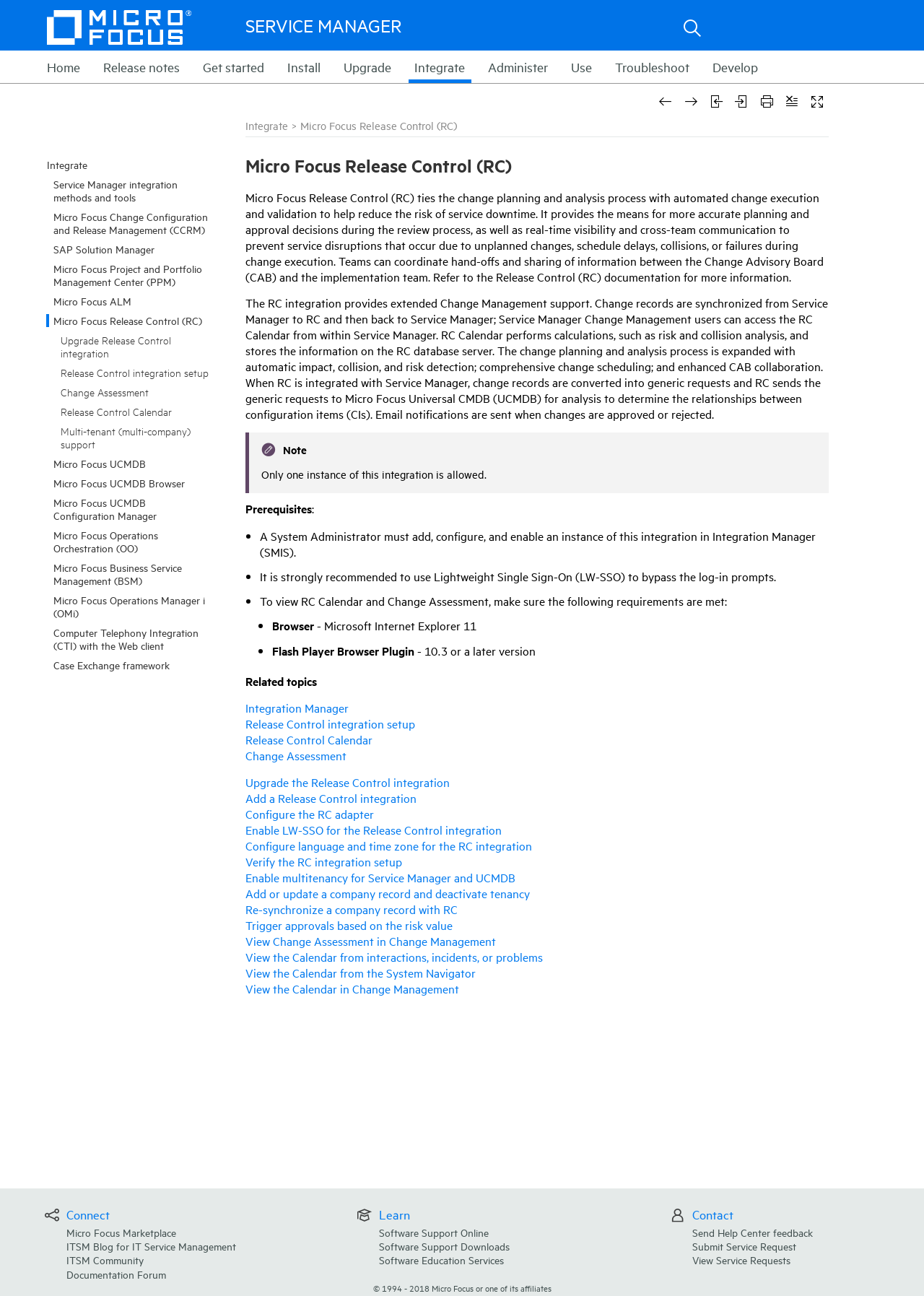Kindly determine the bounding box coordinates for the area that needs to be clicked to execute this instruction: "Click the 'Get started' link".

[0.217, 0.042, 0.288, 0.064]